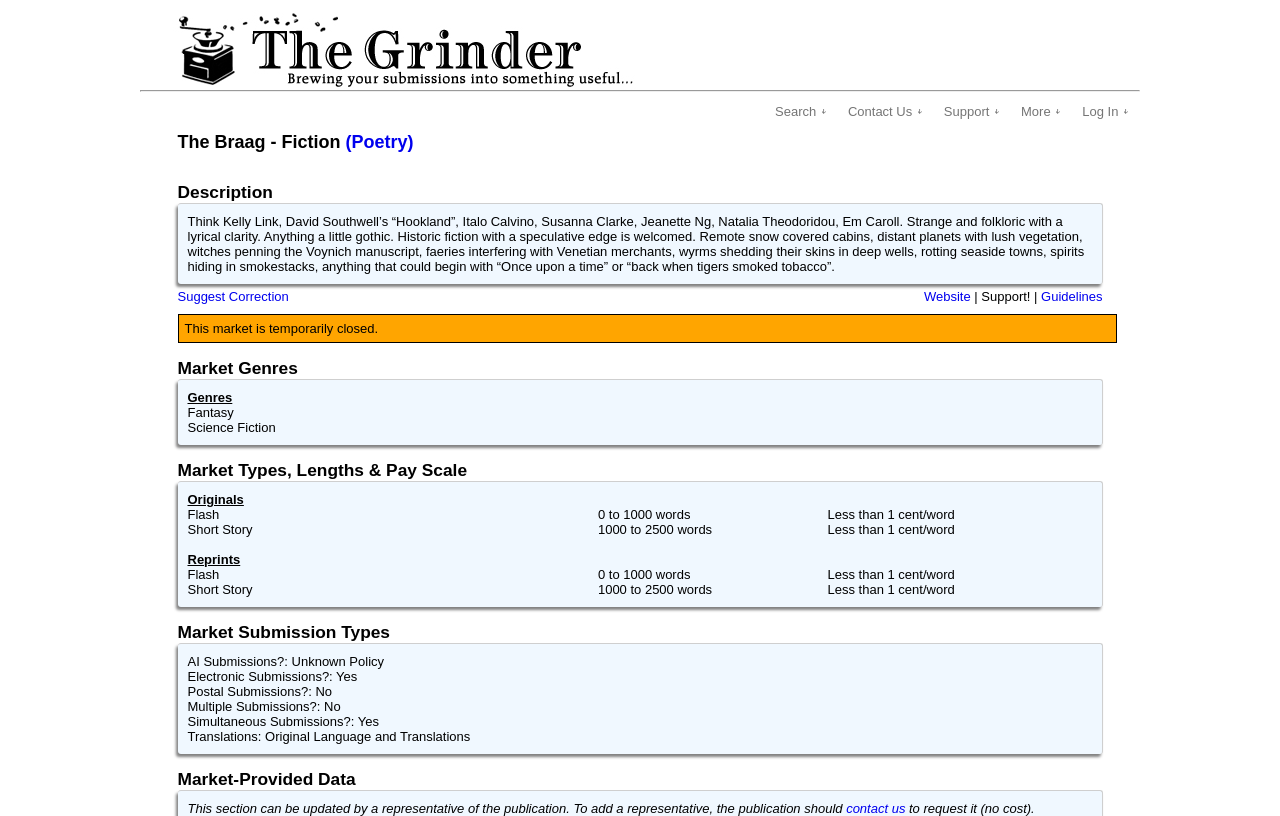Please locate the bounding box coordinates of the element's region that needs to be clicked to follow the instruction: "Suggest corrections to the description". The bounding box coordinates should be provided as four float numbers between 0 and 1, i.e., [left, top, right, bottom].

[0.139, 0.355, 0.226, 0.373]